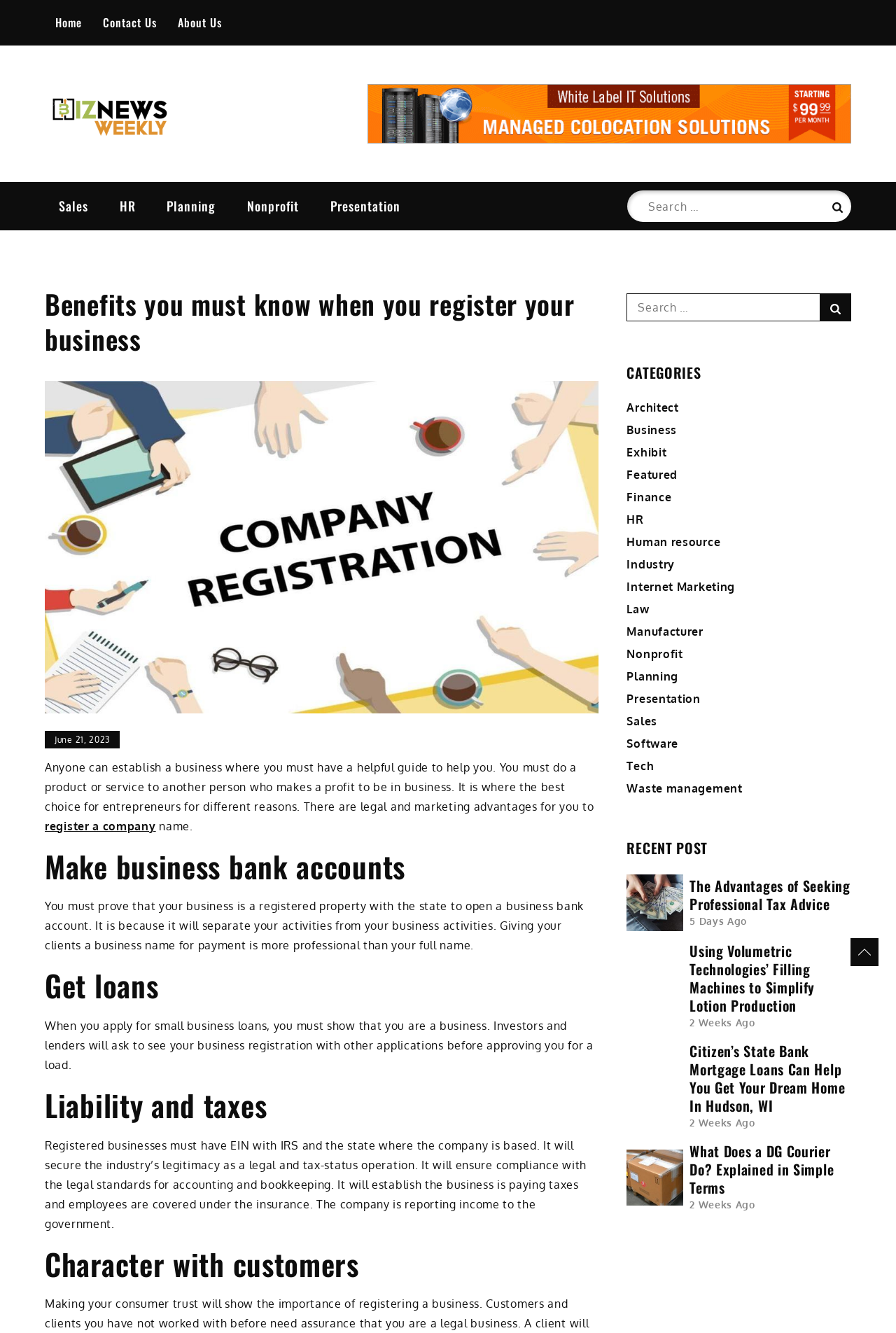How often are new posts published on this webpage?
Analyze the image and deliver a detailed answer to the question.

Based on the webpage, new posts are published at least every 2 weeks, as the recent posts are dated '5 Days Ago', '2 Weeks Ago', and '2 Weeks Ago', indicating a regular posting schedule.